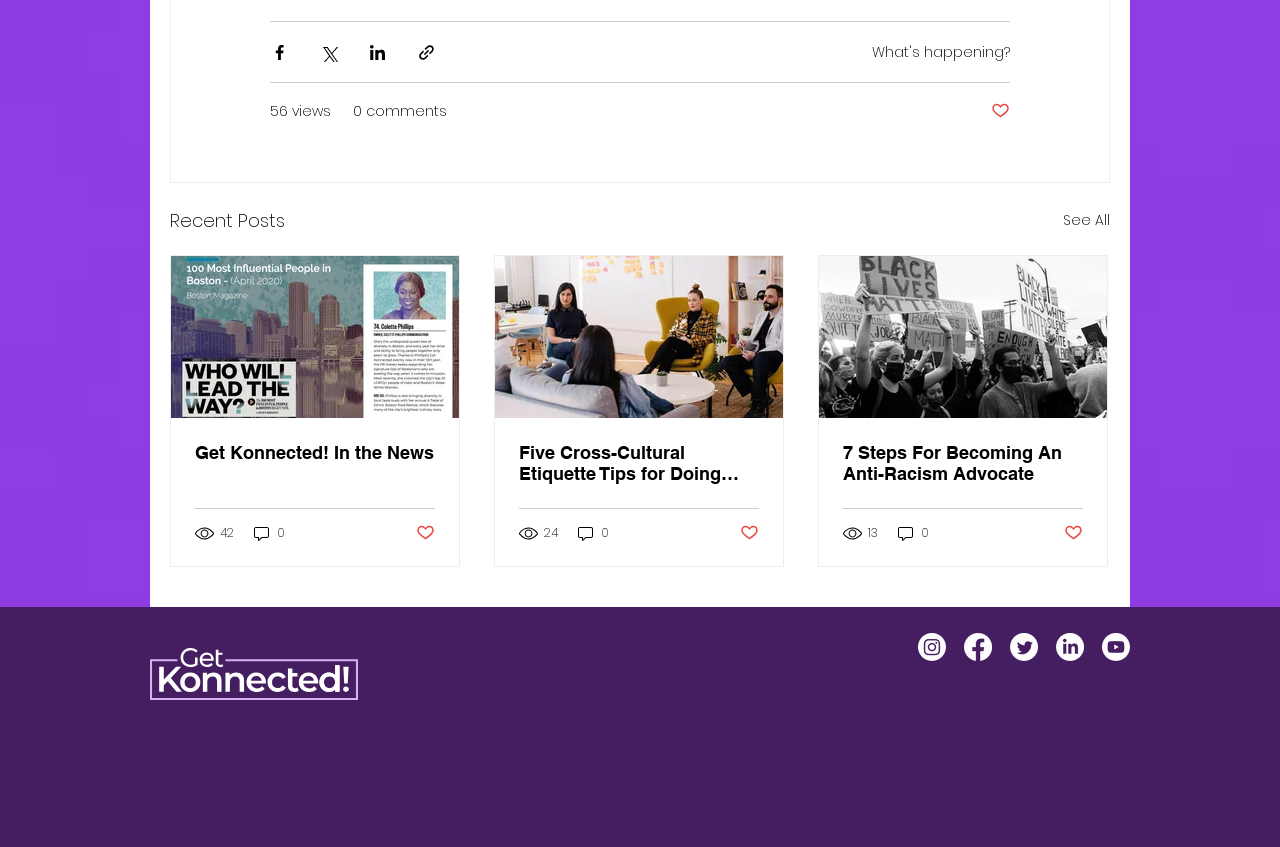Given the description See All, predict the bounding box coordinates of the UI element. Ensure the coordinates are in the format (top-left x, top-left y, bottom-right x, bottom-right y) and all values are between 0 and 1.

[0.83, 0.243, 0.867, 0.277]